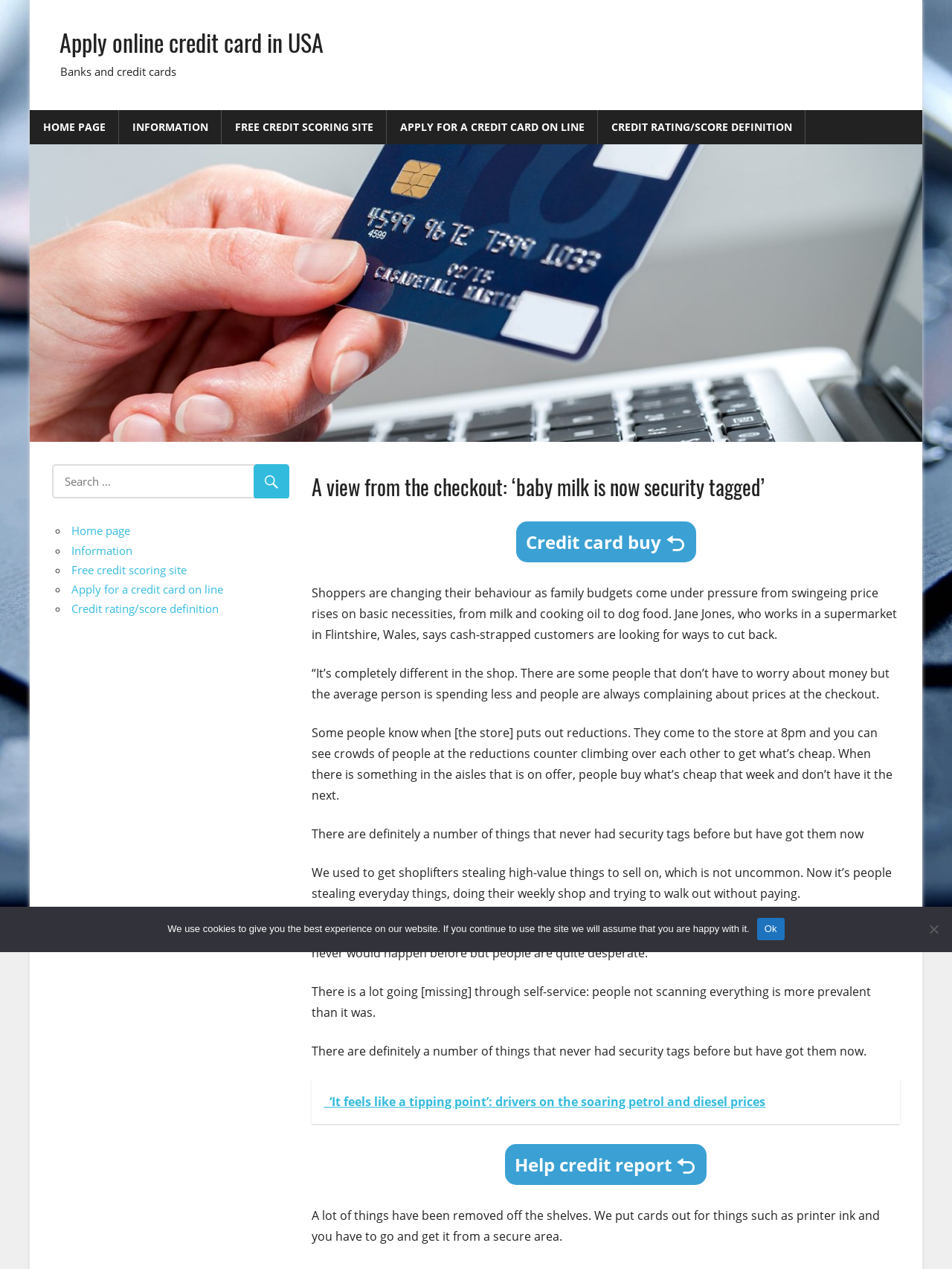Show the bounding box coordinates of the region that should be clicked to follow the instruction: "Click 'APPLY FOR A CREDIT CARD ON LINE'."

[0.406, 0.087, 0.628, 0.114]